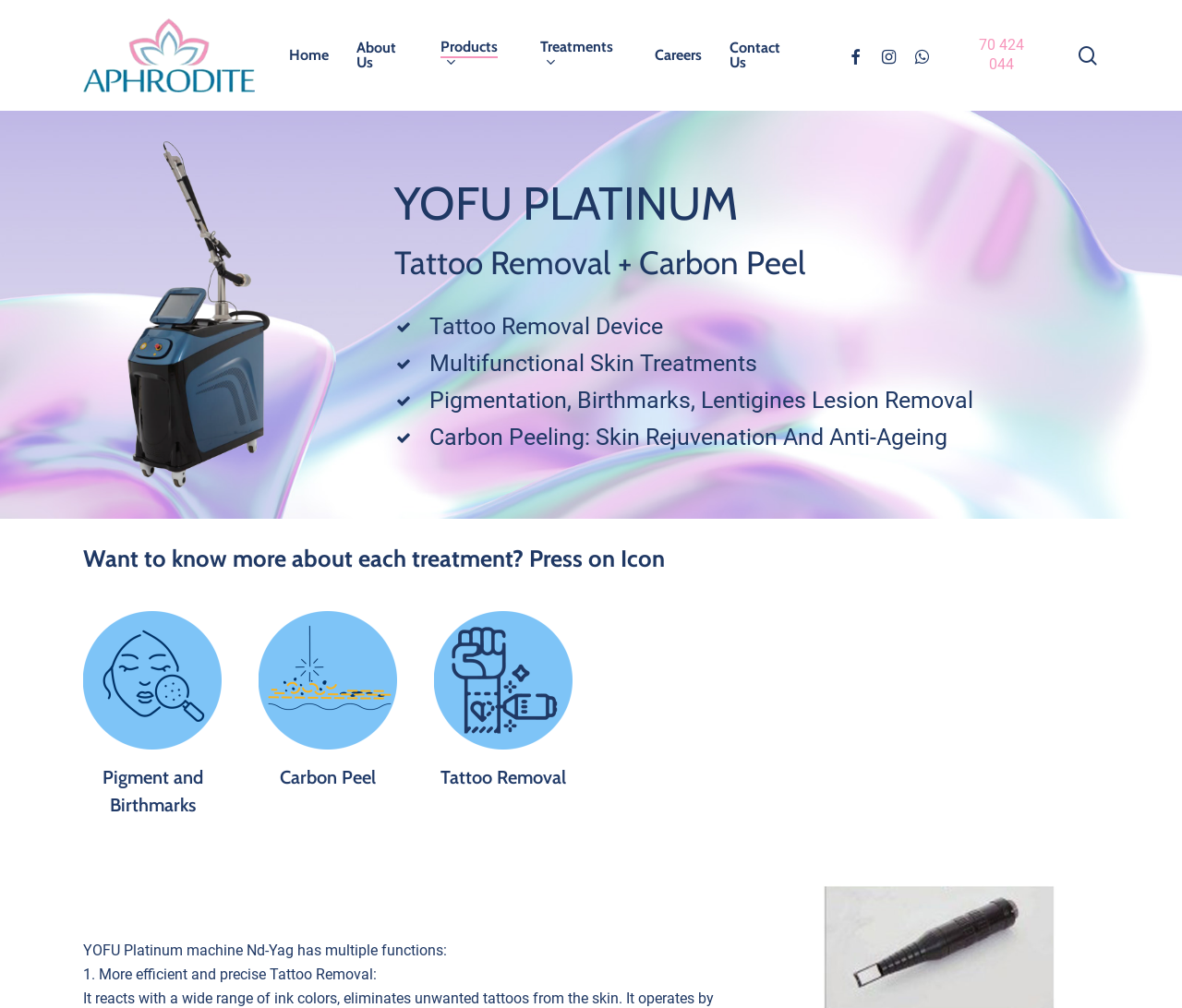Find the bounding box coordinates of the element to click in order to complete the given instruction: "Go to Home page."

[0.244, 0.048, 0.278, 0.062]